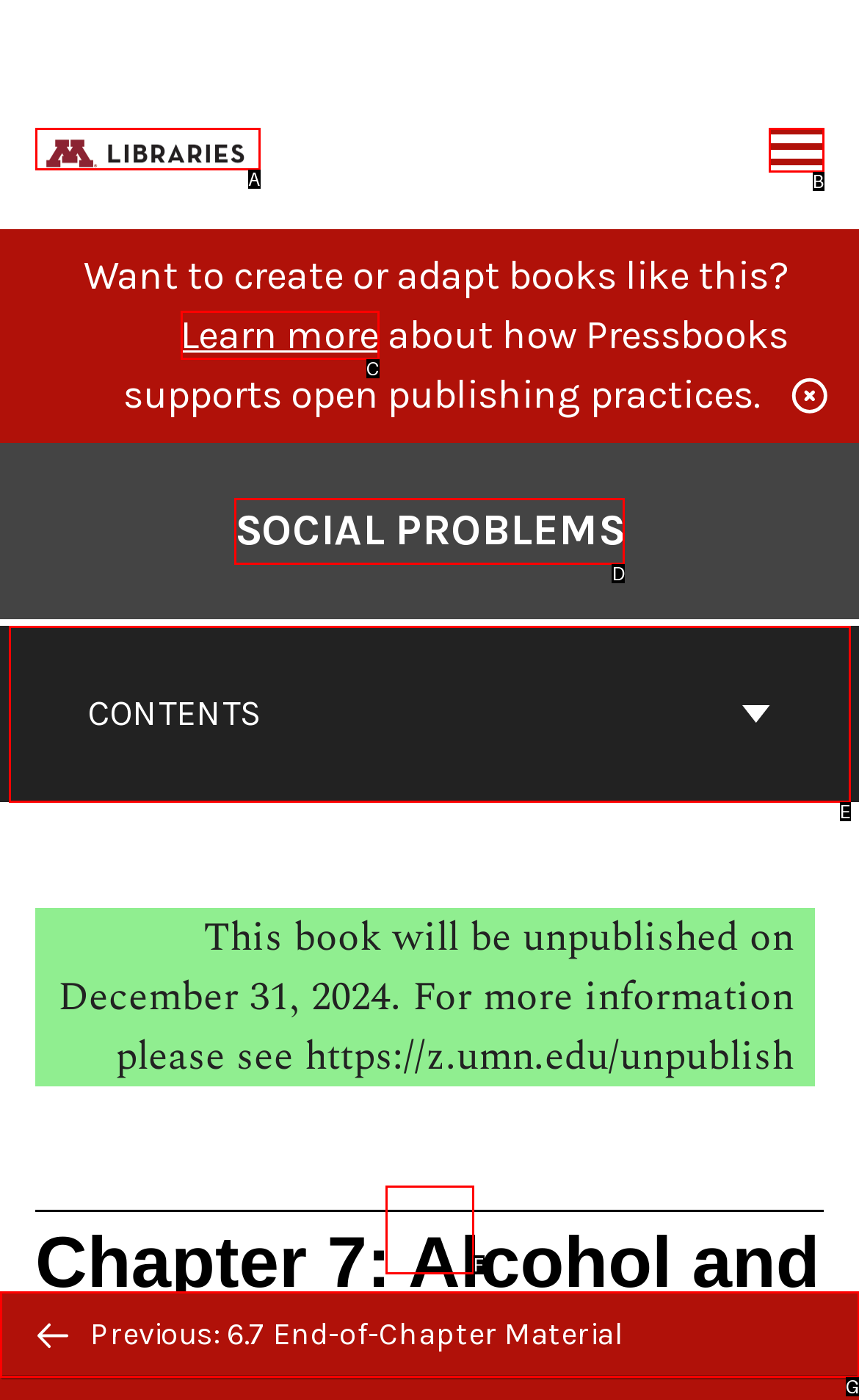Point out the option that best suits the description: Learn more
Indicate your answer with the letter of the selected choice.

C